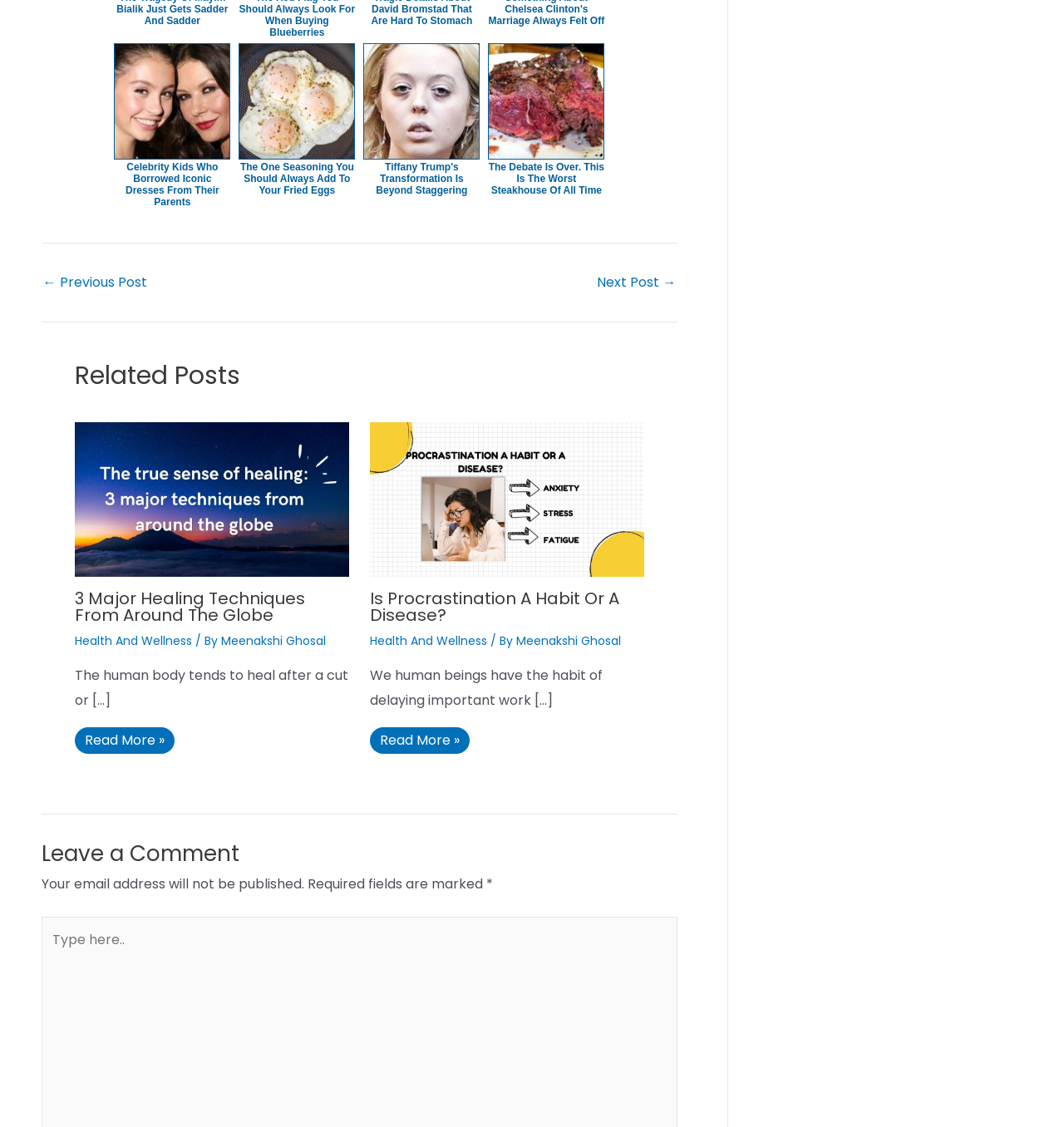Locate the bounding box for the described UI element: "Health And Wellness". Ensure the coordinates are four float numbers between 0 and 1, formatted as [left, top, right, bottom].

[0.348, 0.172, 0.458, 0.186]